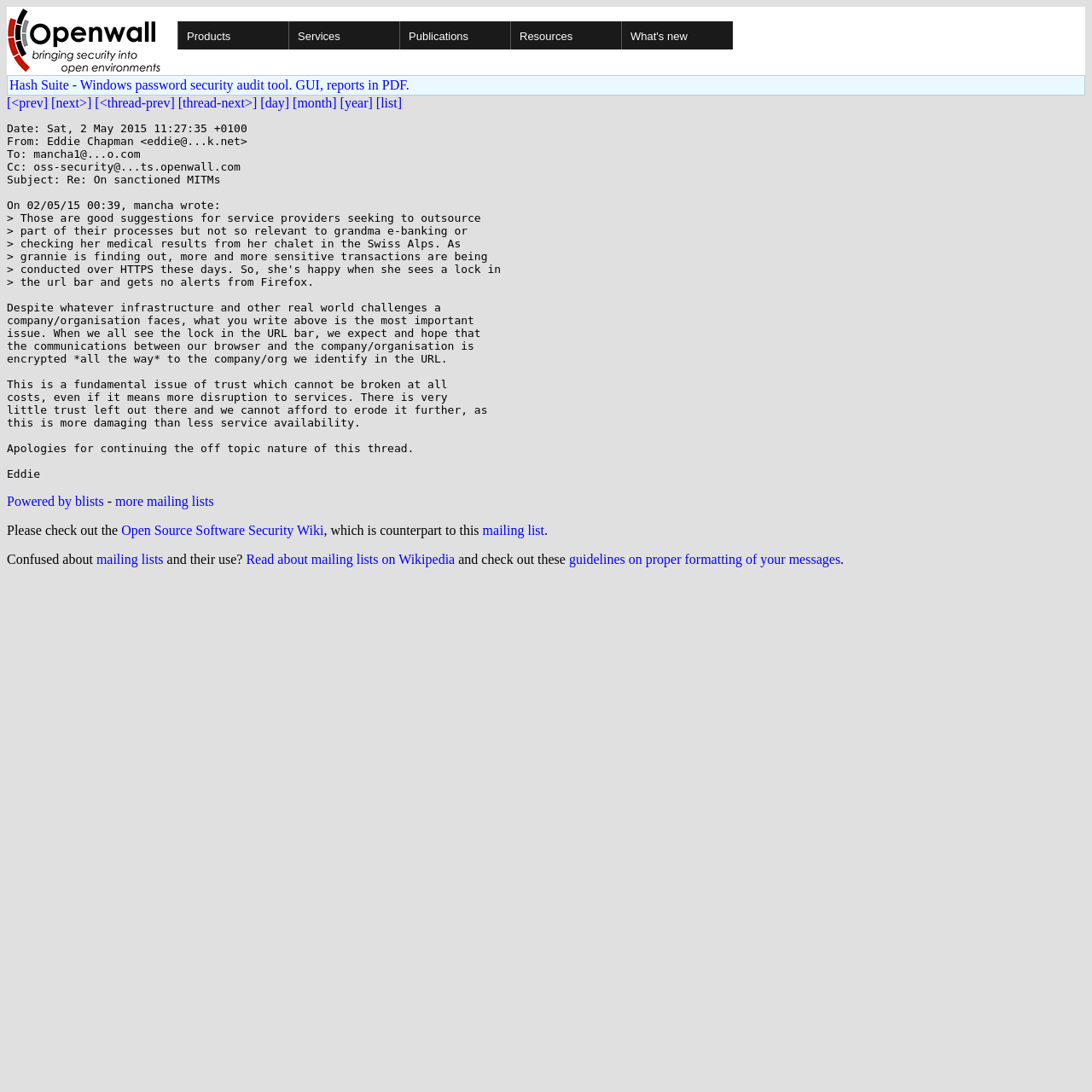Please identify the bounding box coordinates of the clickable area that will allow you to execute the instruction: "Go to next page".

[0.047, 0.088, 0.084, 0.101]